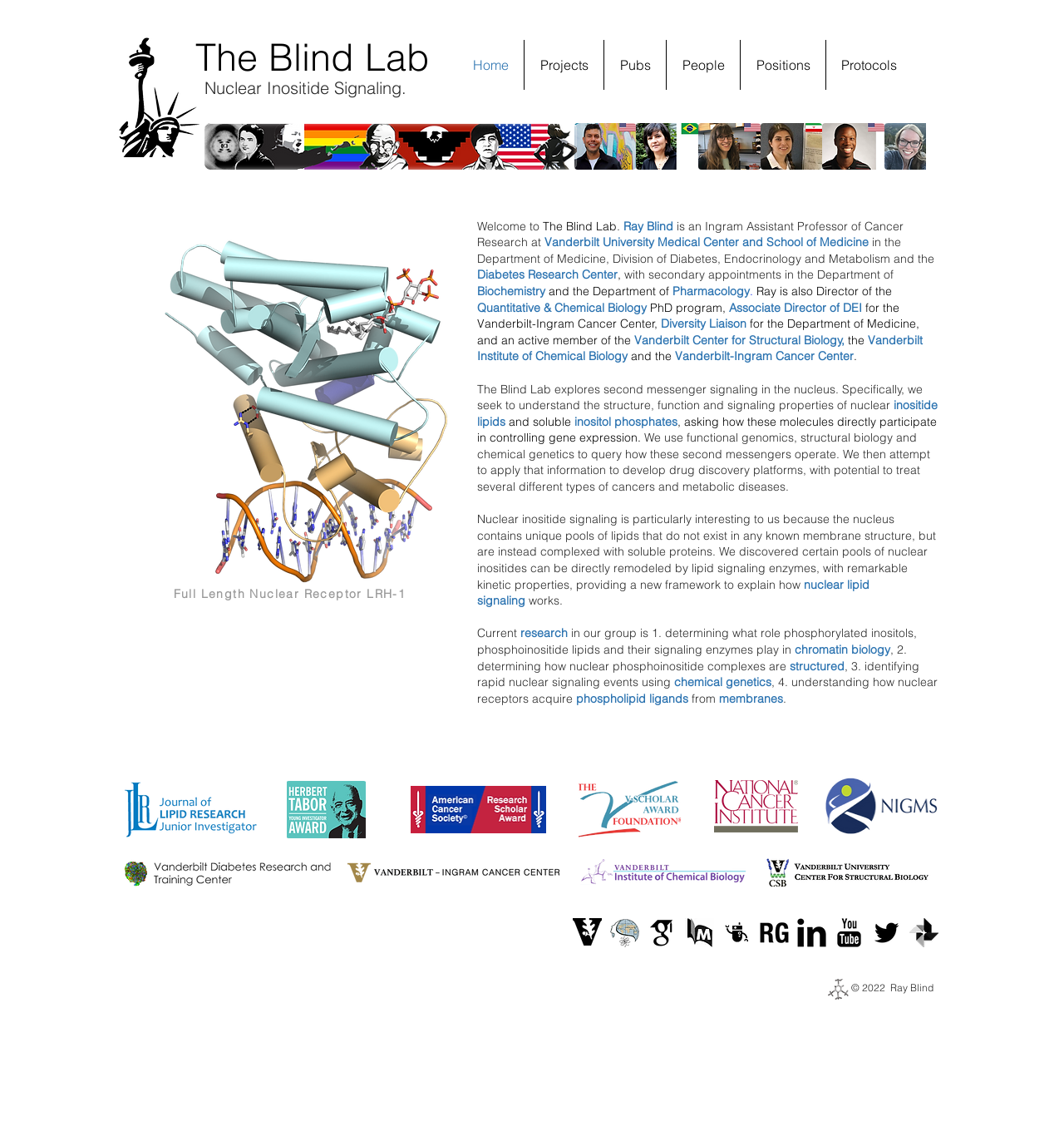What is the name of the lab?
Refer to the image and give a detailed answer to the query.

The name of the lab can be found in the heading element at the top of the webpage, which reads 'The Blind Lab | Vanderbilt University School of Medicine'.